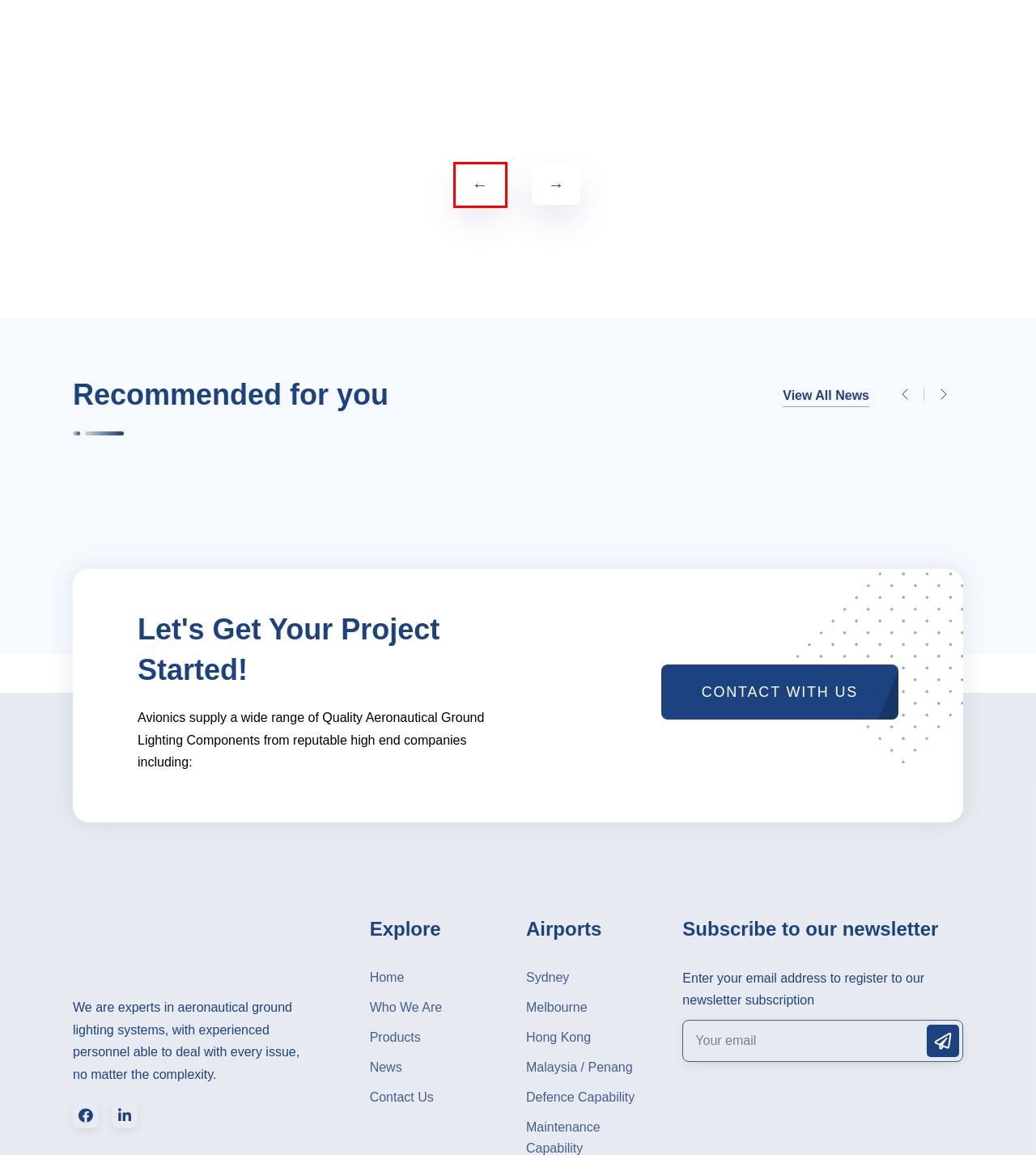You have a screenshot of a webpage with a red bounding box around an element. Choose the best matching webpage description that would appear after clicking the highlighted element. Here are the candidates:
A. Melbourne Slab Replacements Project – Avionics limited
B. RMAF Butterworth Infrastructure Project – Avionics limited
C. Defence Capability – Avionics limited
D. Projects – Avionics limited
E. Who We Are – Avionics limited
F. Melbourne Tullamarine Airport – Avionics limited
G. Hong Kong – Avionics limited
H. Sydney Kingsford Smith Airport – Avionics limited

A